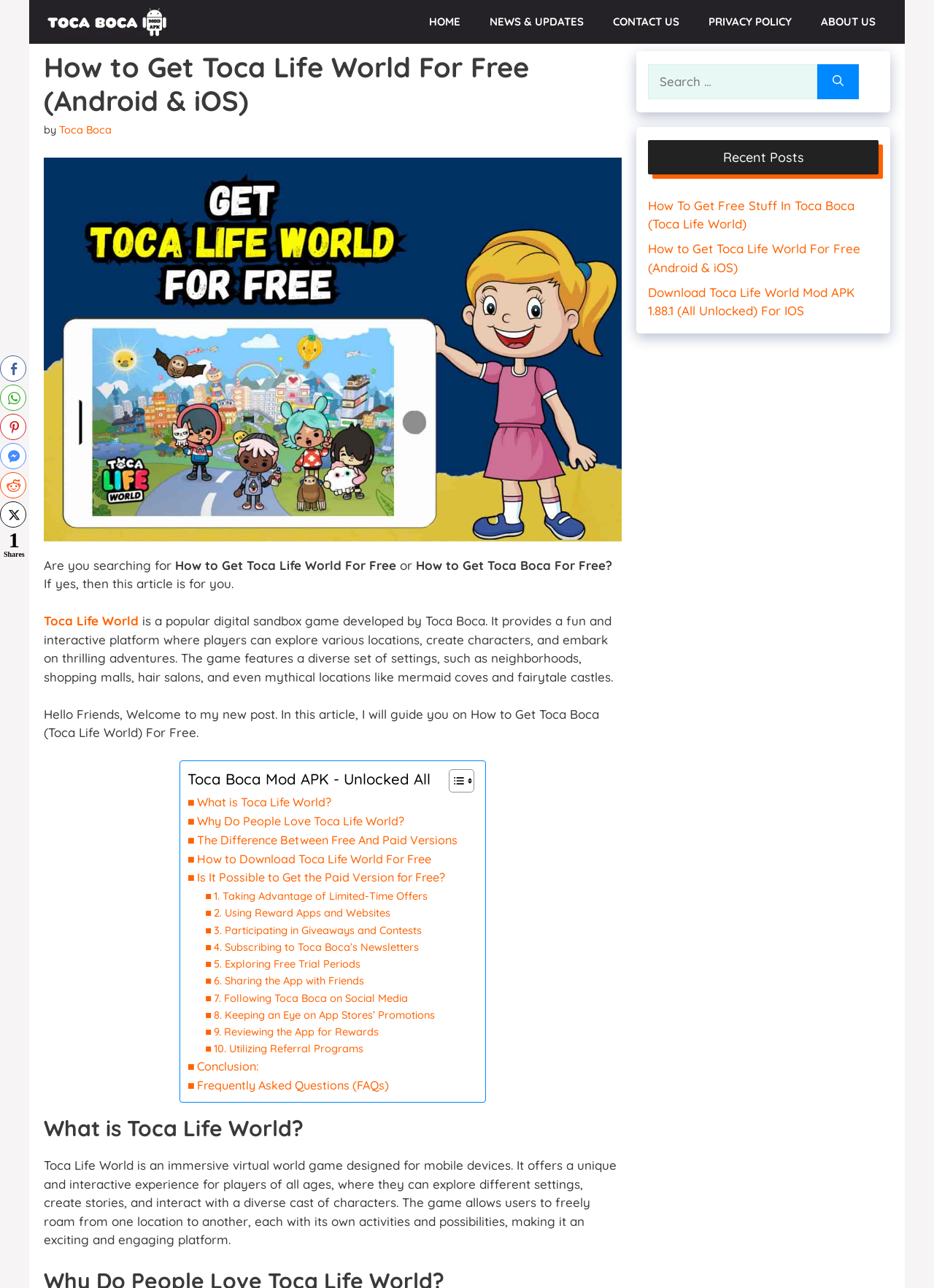Find the bounding box of the element with the following description: "What is Toca Life World?". The coordinates must be four float numbers between 0 and 1, formatted as [left, top, right, bottom].

[0.201, 0.616, 0.355, 0.631]